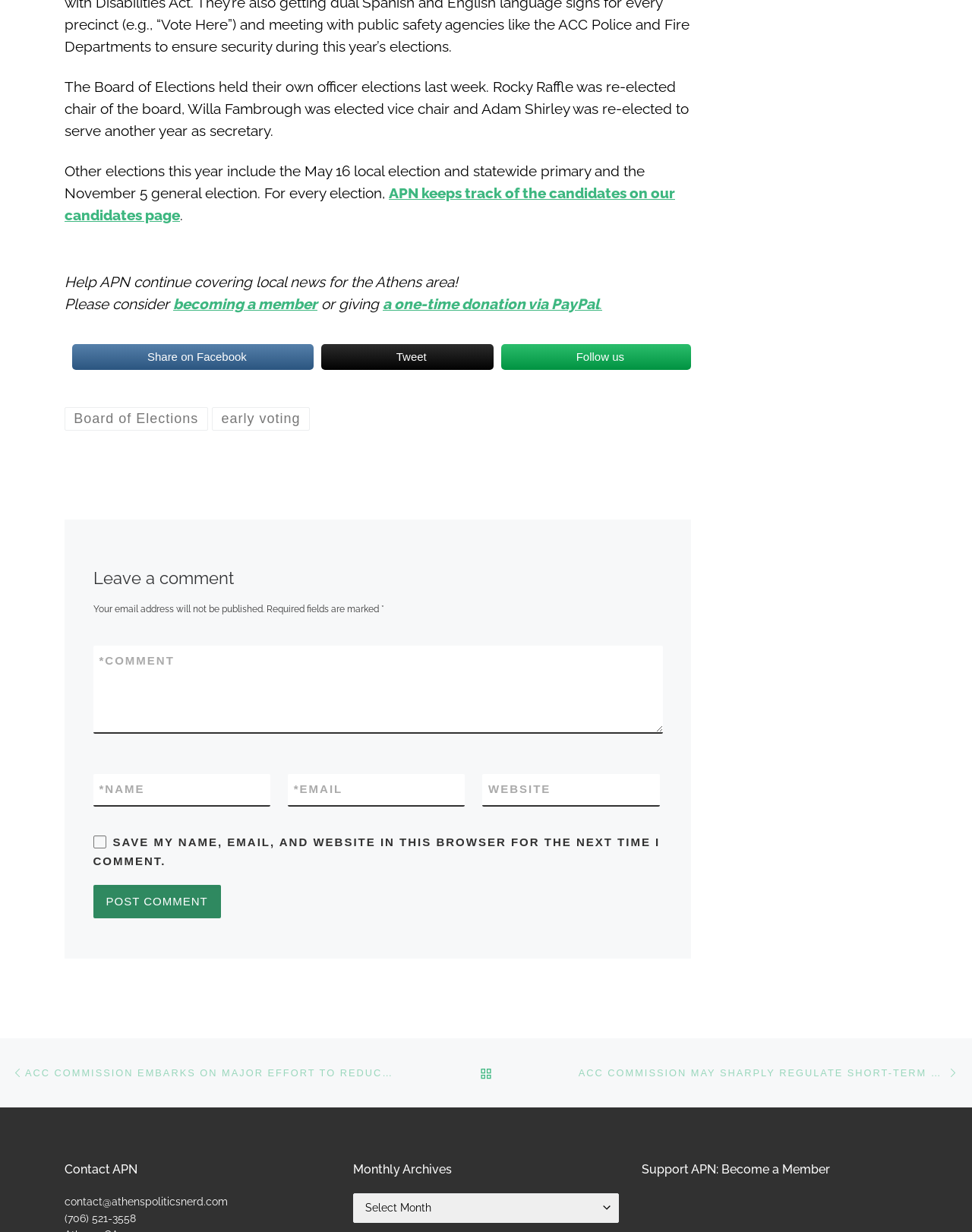Highlight the bounding box coordinates of the region I should click on to meet the following instruction: "Share on Facebook".

[0.074, 0.278, 0.323, 0.302]